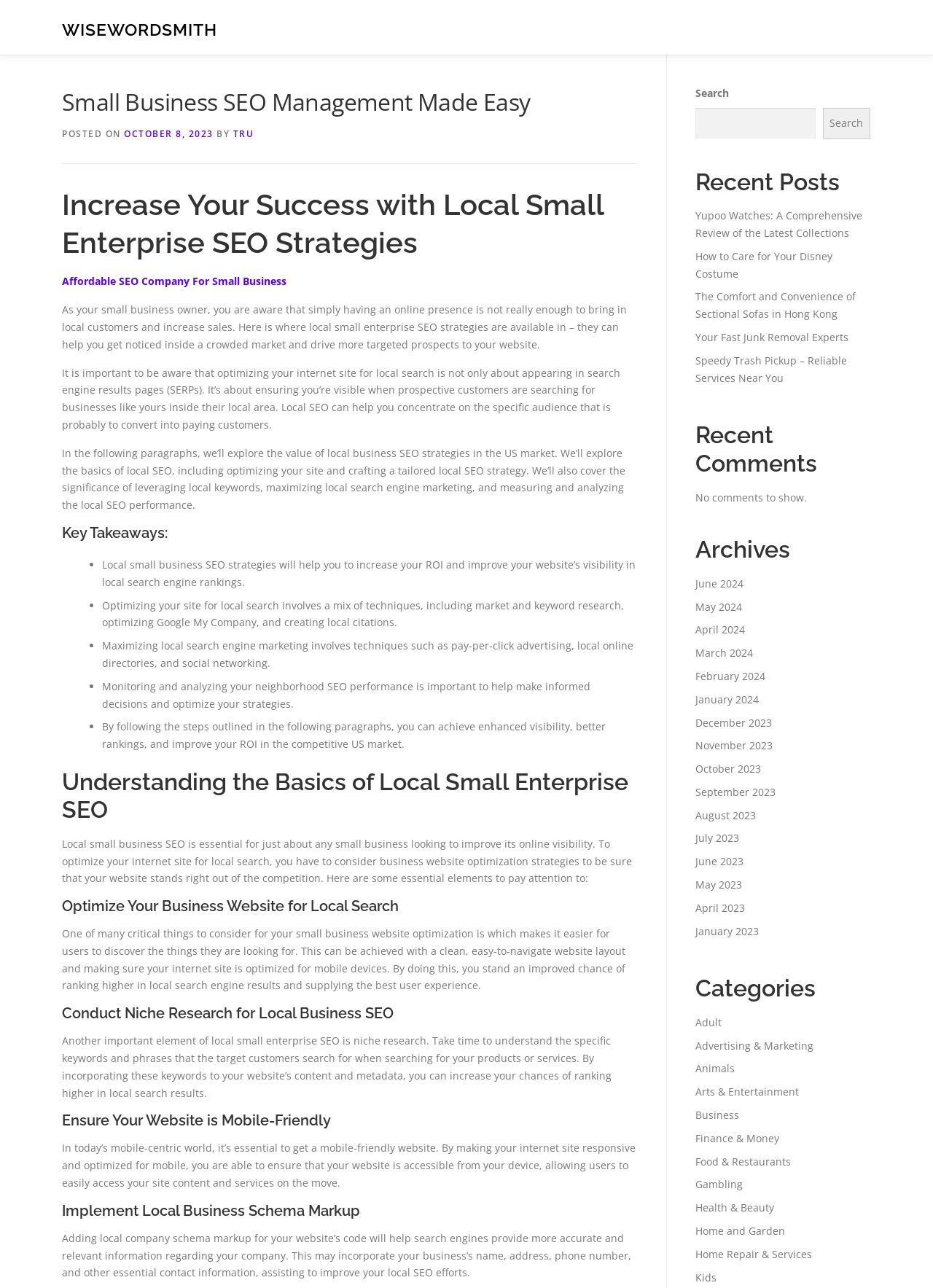Please mark the bounding box coordinates of the area that should be clicked to carry out the instruction: "click on the 'What Car Information Do I Need for Insurance' link".

None